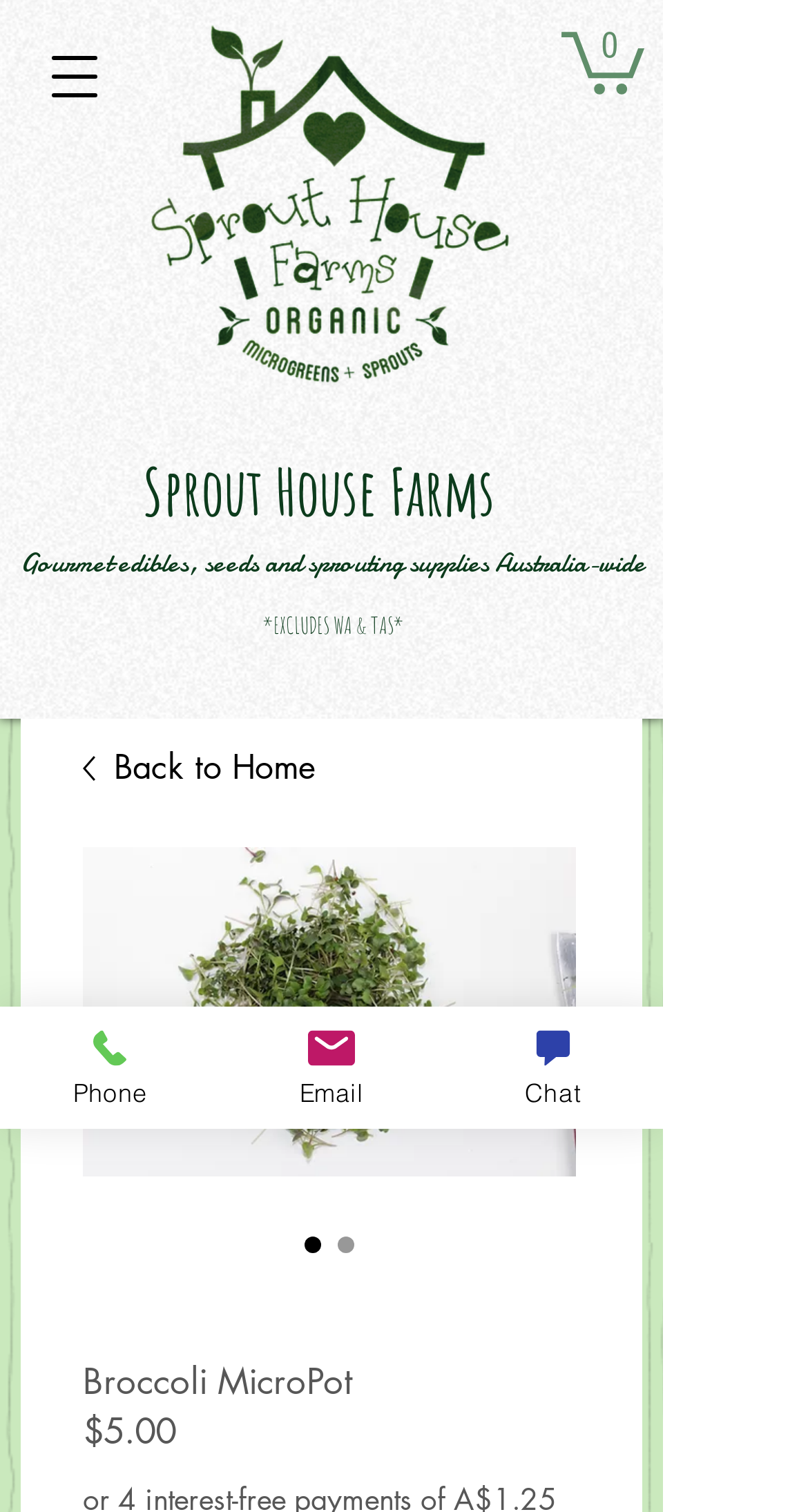Show the bounding box coordinates for the HTML element as described: "Back to Home".

[0.103, 0.49, 0.713, 0.528]